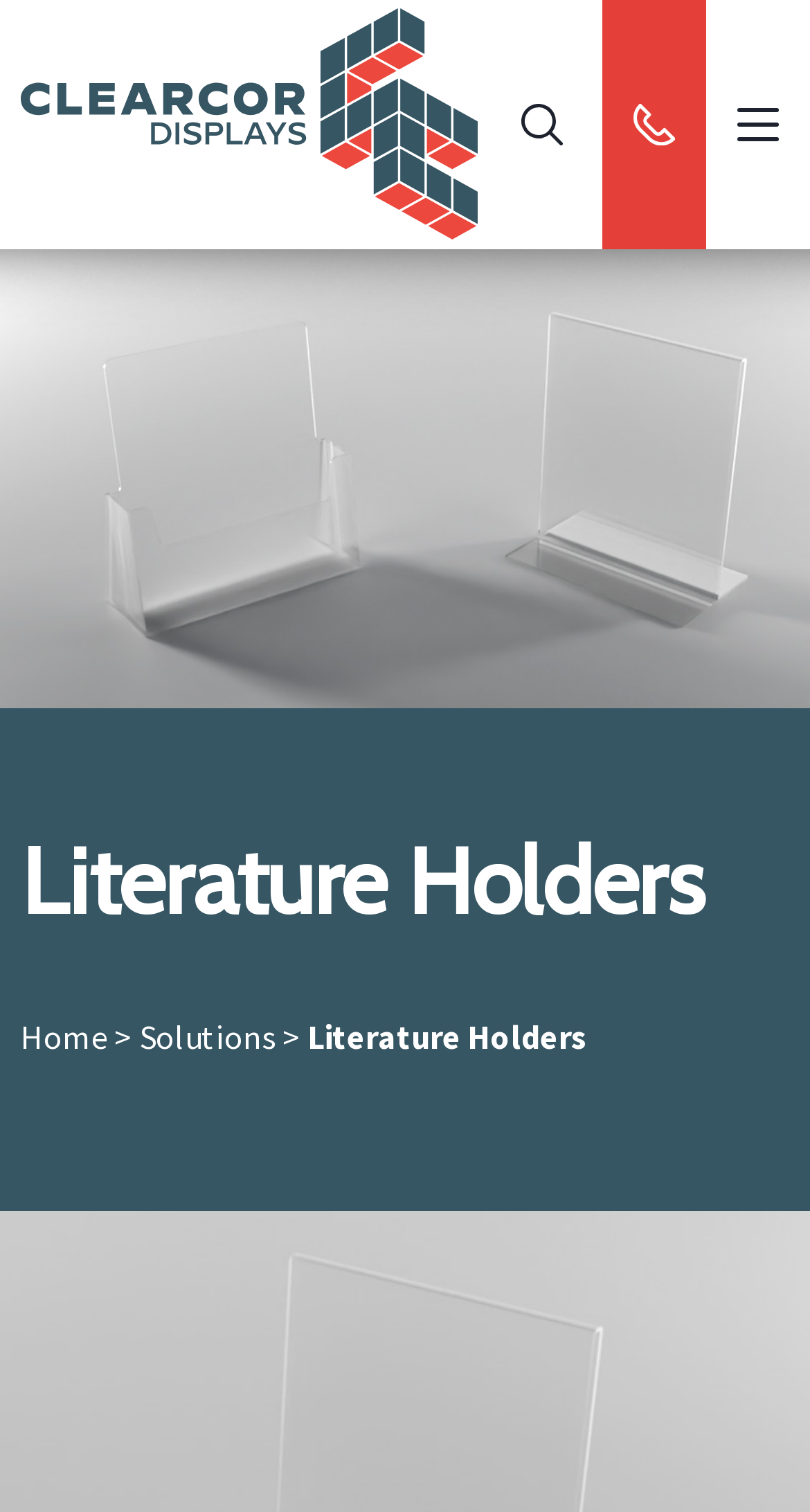Identify the bounding box coordinates for the element you need to click to achieve the following task: "Call the phone number". Provide the bounding box coordinates as four float numbers between 0 and 1, in the form [left, top, right, bottom].

[0.744, 0.0, 0.872, 0.165]